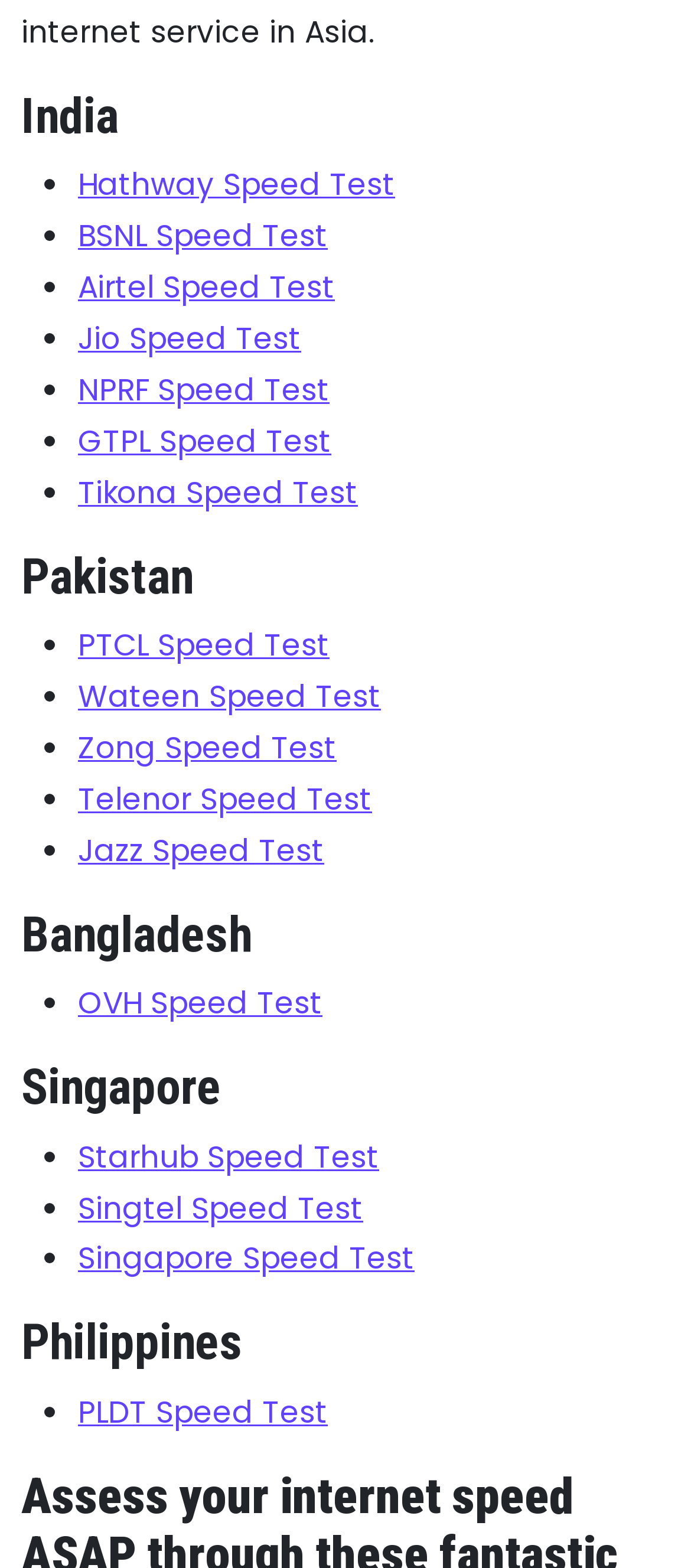Locate the bounding box coordinates of the area where you should click to accomplish the instruction: "Check internet speed with Starhub".

[0.113, 0.722, 0.549, 0.754]